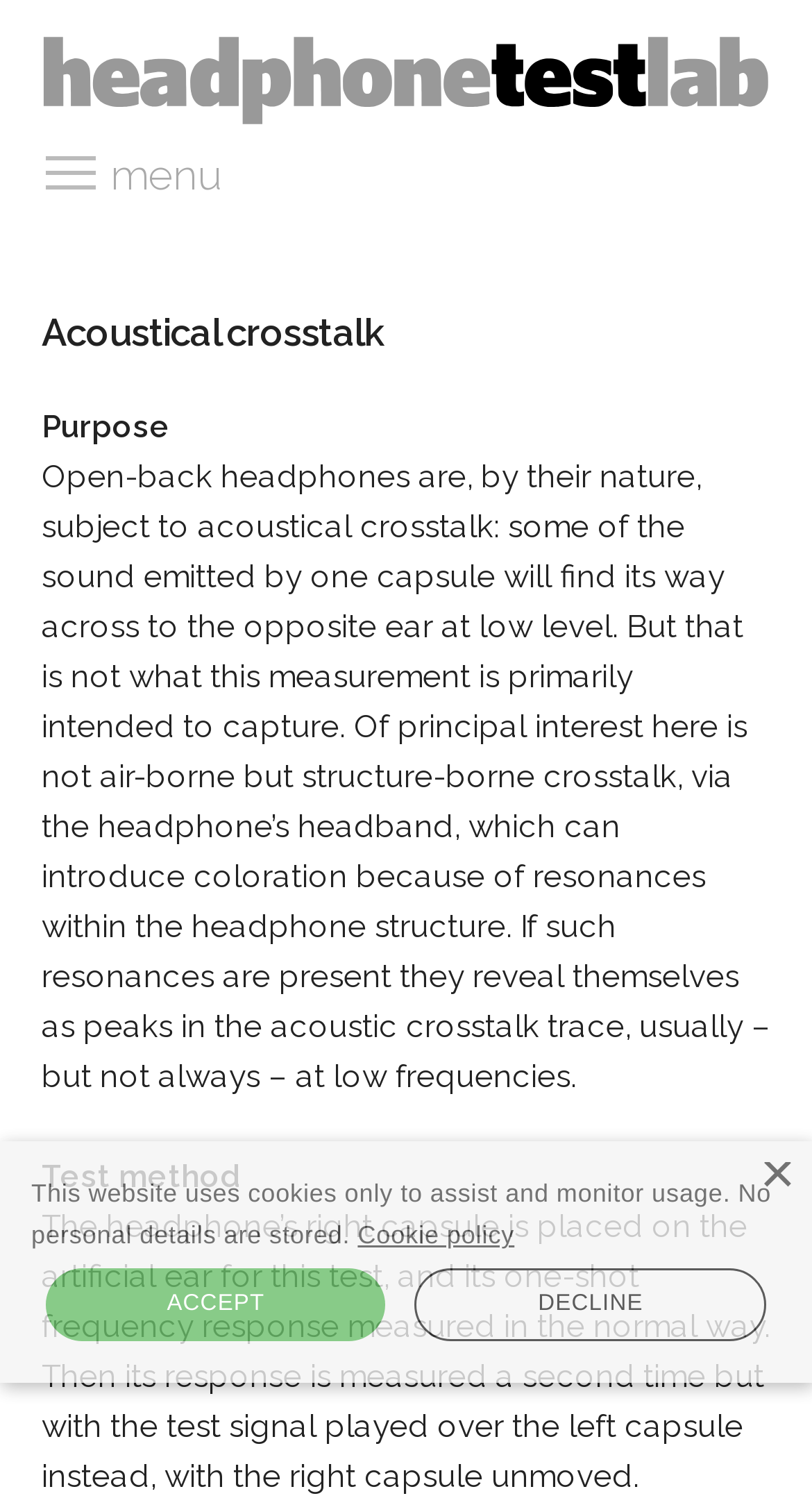What is the relationship between the image and the link above it?
Please provide a detailed answer to the question.

The image and the link are positioned closely together on the webpage, but their specific relationship is not clear. The image may be related to the link, or it may be a separate element. Without more information, their relationship cannot be determined.